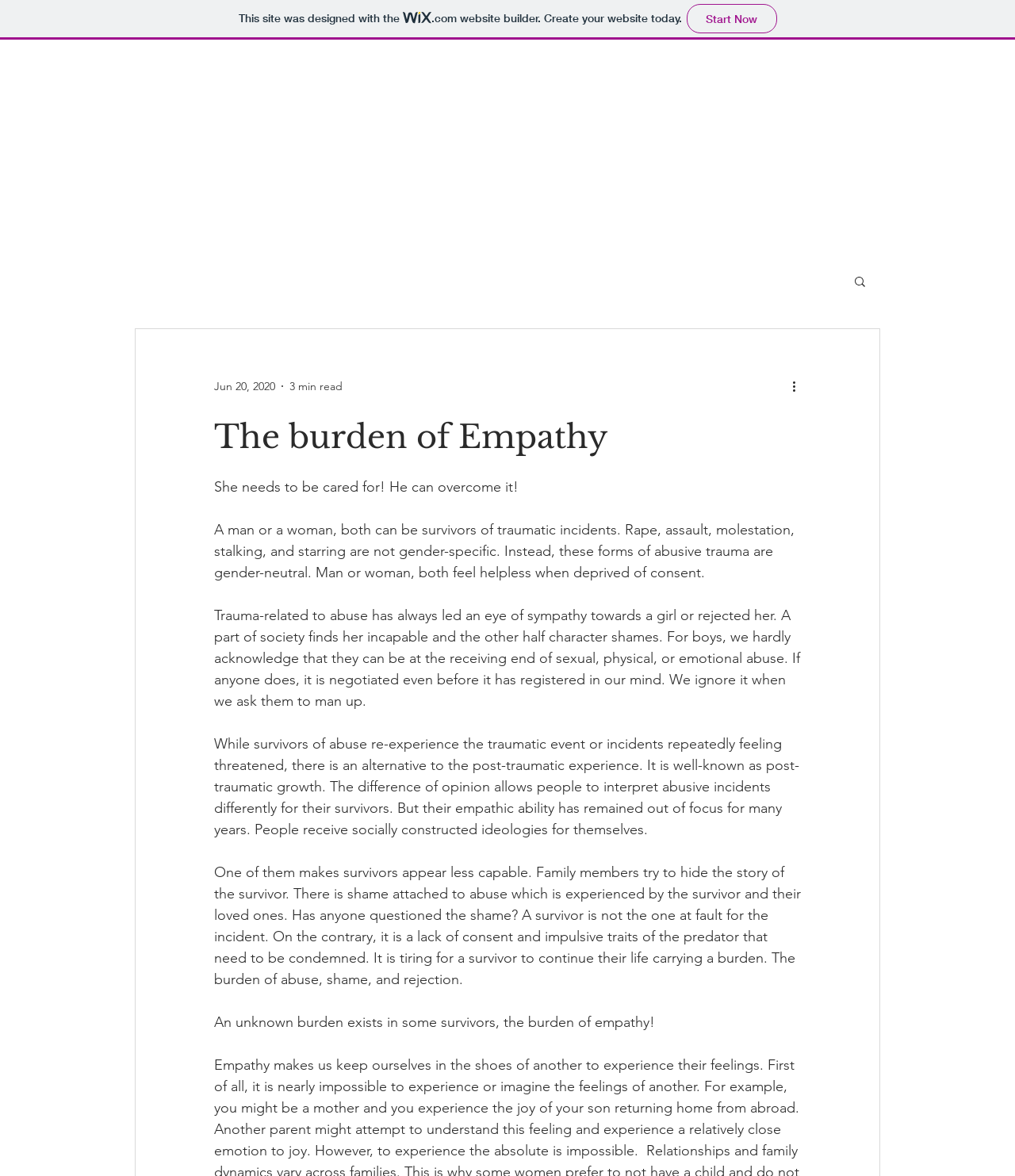Locate the headline of the webpage and generate its content.

The burden of Empathy